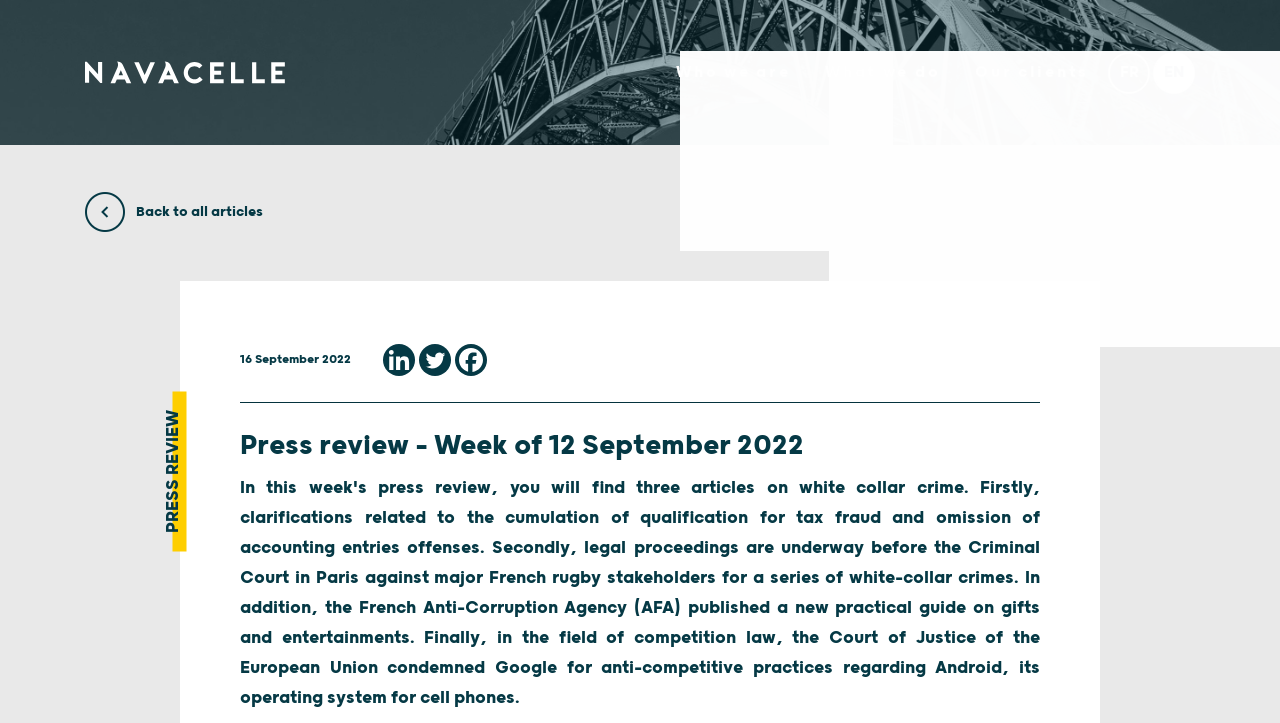Pinpoint the bounding box coordinates of the element that must be clicked to accomplish the following instruction: "Check the press review of 12 September 2022". The coordinates should be in the format of four float numbers between 0 and 1, i.e., [left, top, right, bottom].

[0.188, 0.591, 0.812, 0.644]